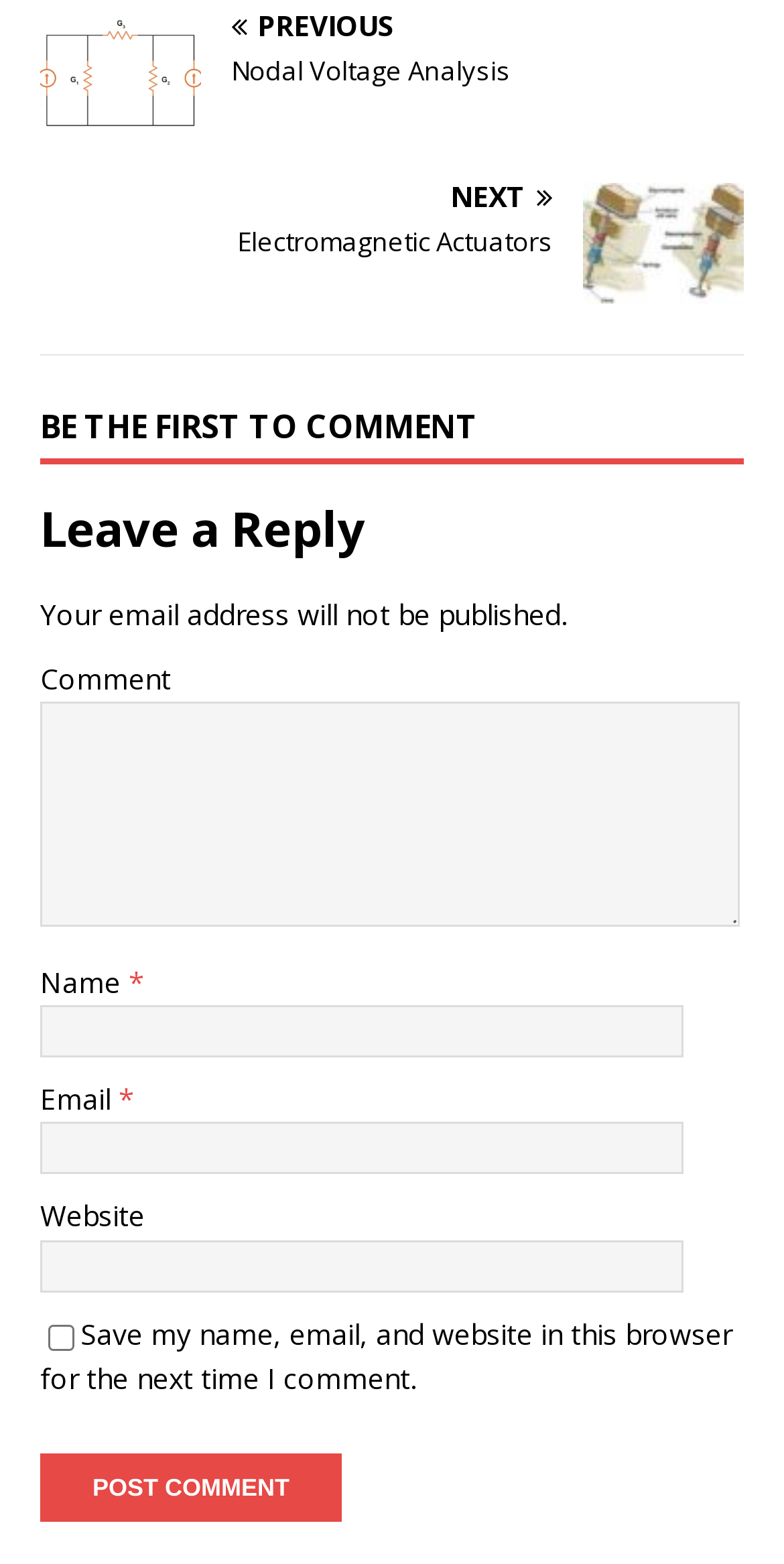What is the purpose of the checkbox?
Look at the screenshot and provide an in-depth answer.

The checkbox is used to save the commenter's name, email, and website in the browser for the next time they comment.